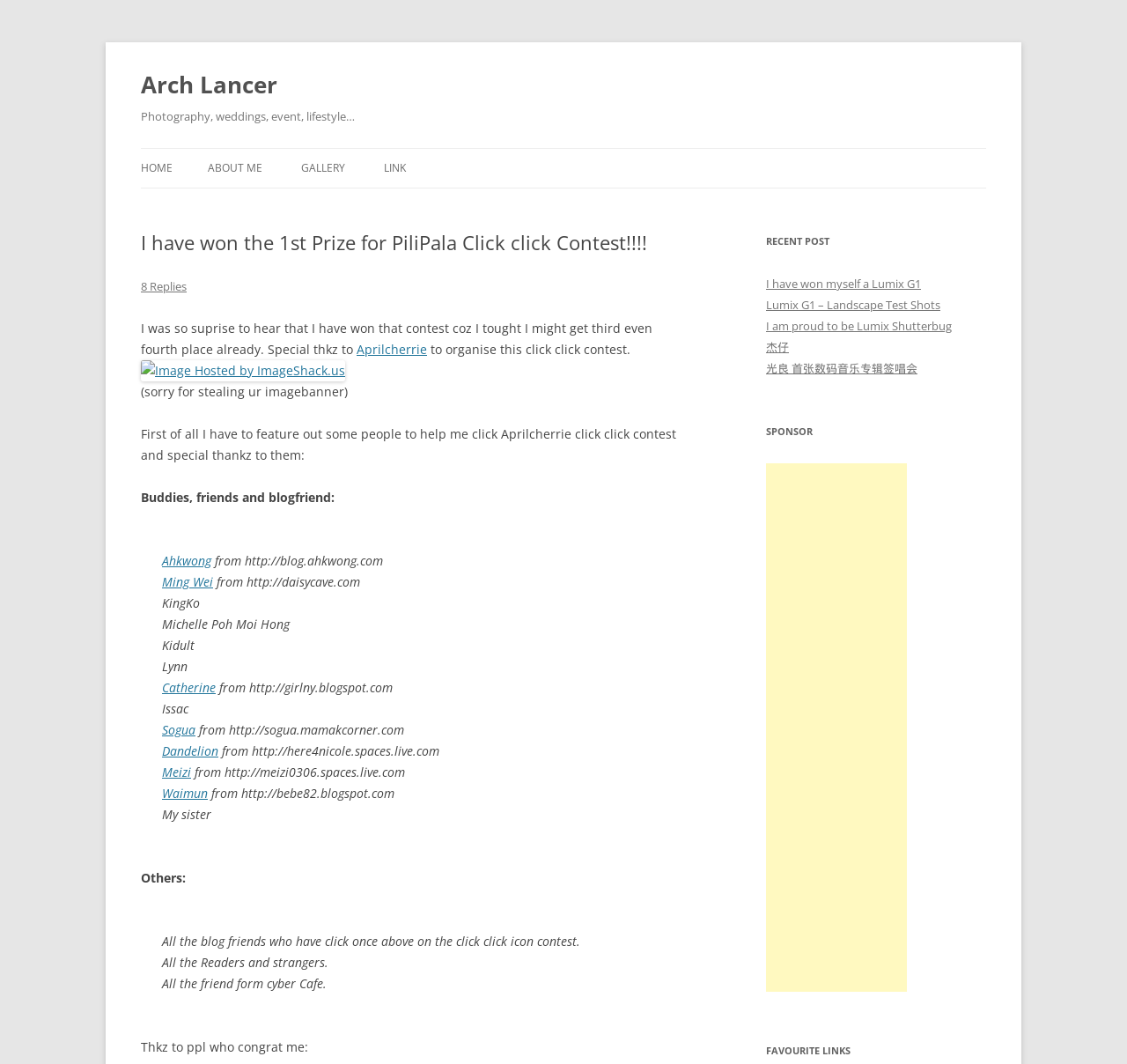Provide a brief response in the form of a single word or phrase:
What is the name of the blog author?

Arch Lancer